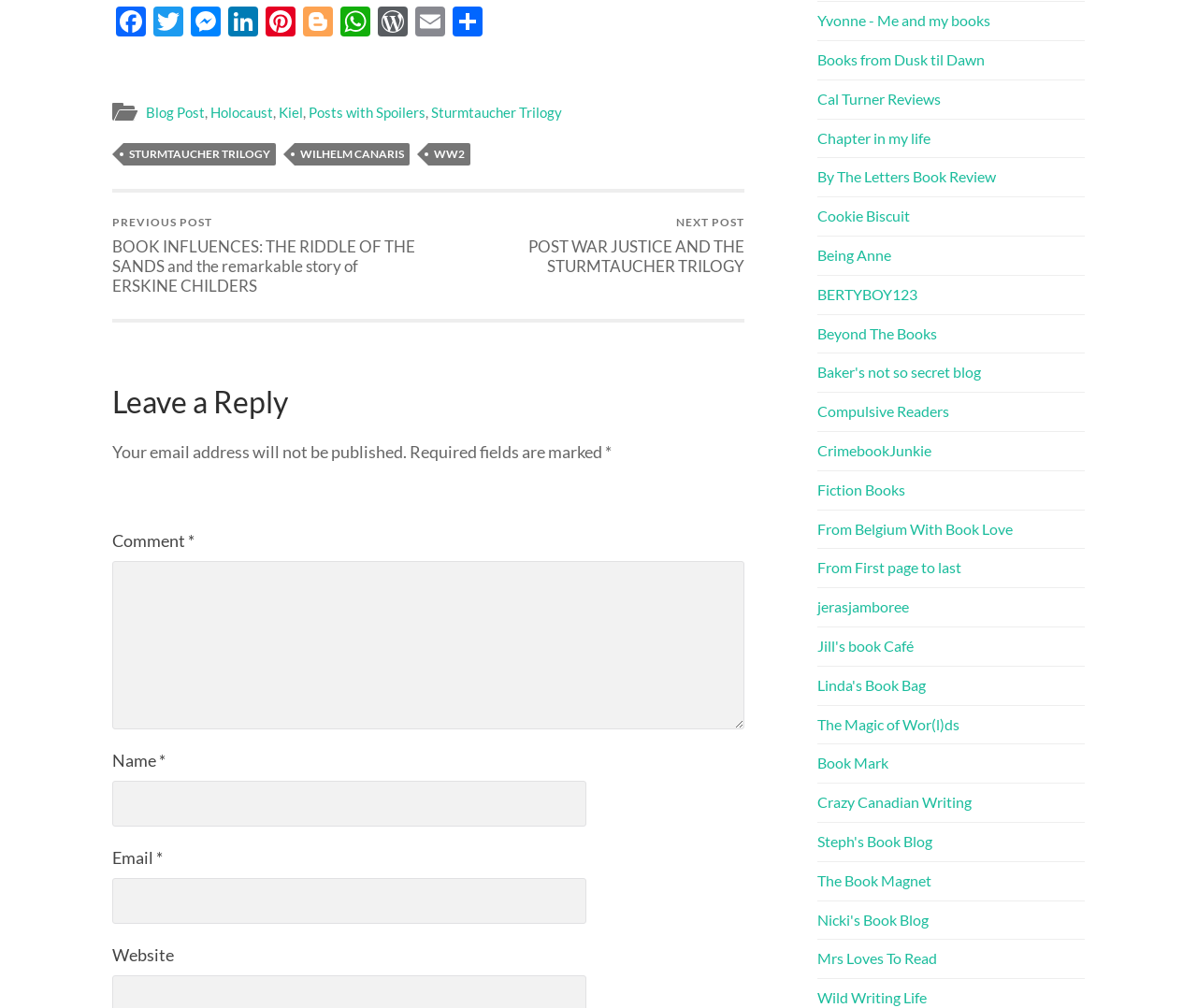Given the element description Sturmtaucher Trilogy, identify the bounding box coordinates for the UI element on the webpage screenshot. The format should be (top-left x, top-left y, bottom-right x, bottom-right y), with values between 0 and 1.

[0.103, 0.142, 0.23, 0.164]